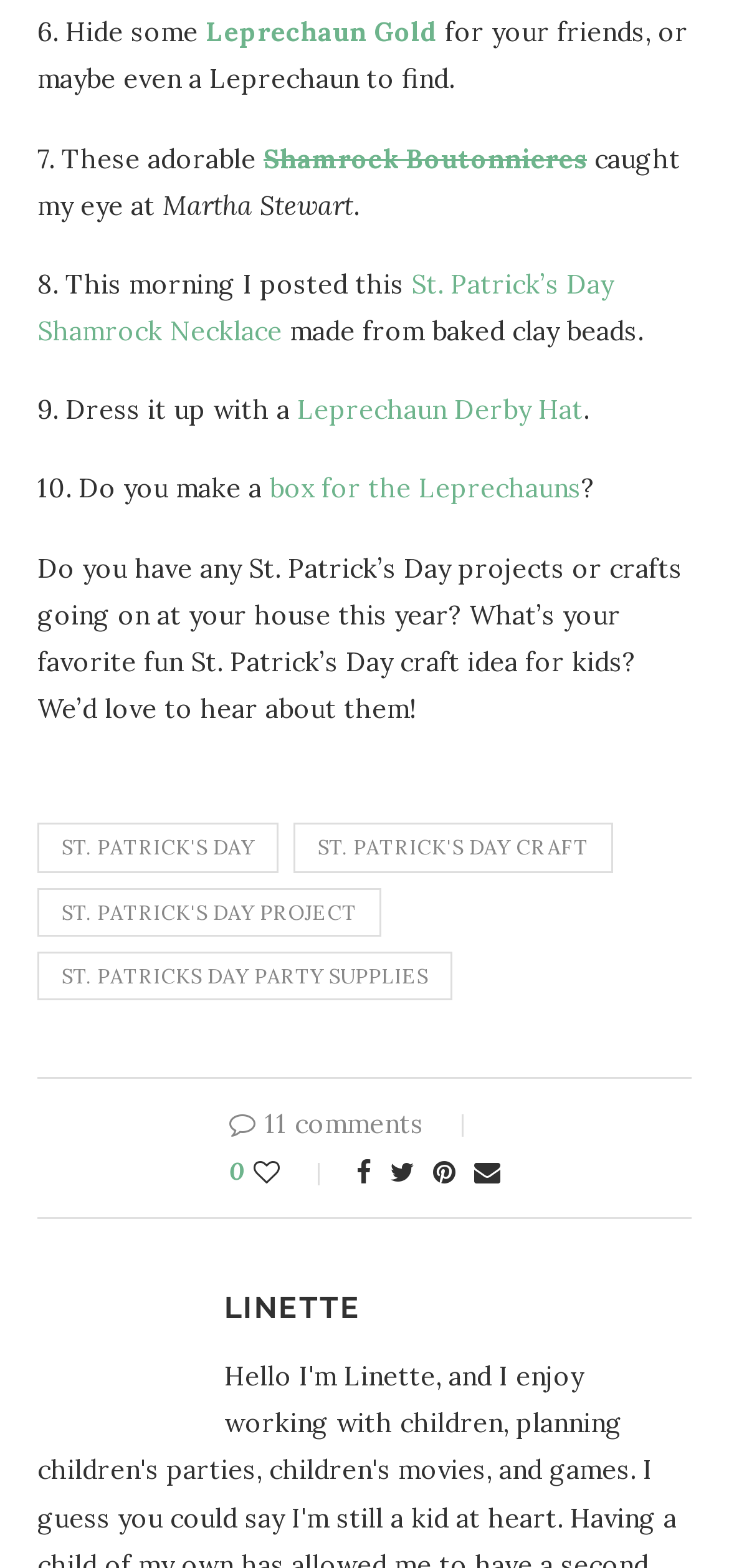Examine the image carefully and respond to the question with a detailed answer: 
What is the theme of the crafts mentioned?

The webpage mentions various crafts and projects related to St. Patrick's Day, such as Leprechaun Gold, Shamrock Boutonnieres, St. Patrick's Day Shamrock Necklace, and Leprechaun Derby Hat, which suggests that the theme of the crafts mentioned is St. Patrick's Day.